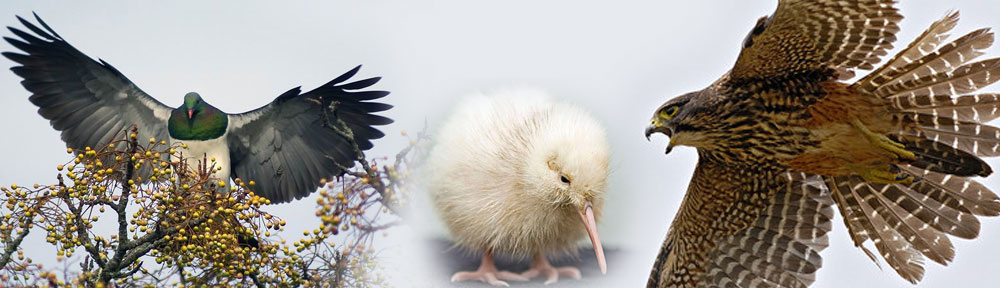Examine the screenshot and answer the question in as much detail as possible: What is the Falcon on the right capturing?

The Falcon, elegantly poised in mid-flight, exhibits its impressive wingspan and fierce presence, capturing the essence of a skilled predator, showcasing its natural behavior and characteristics.